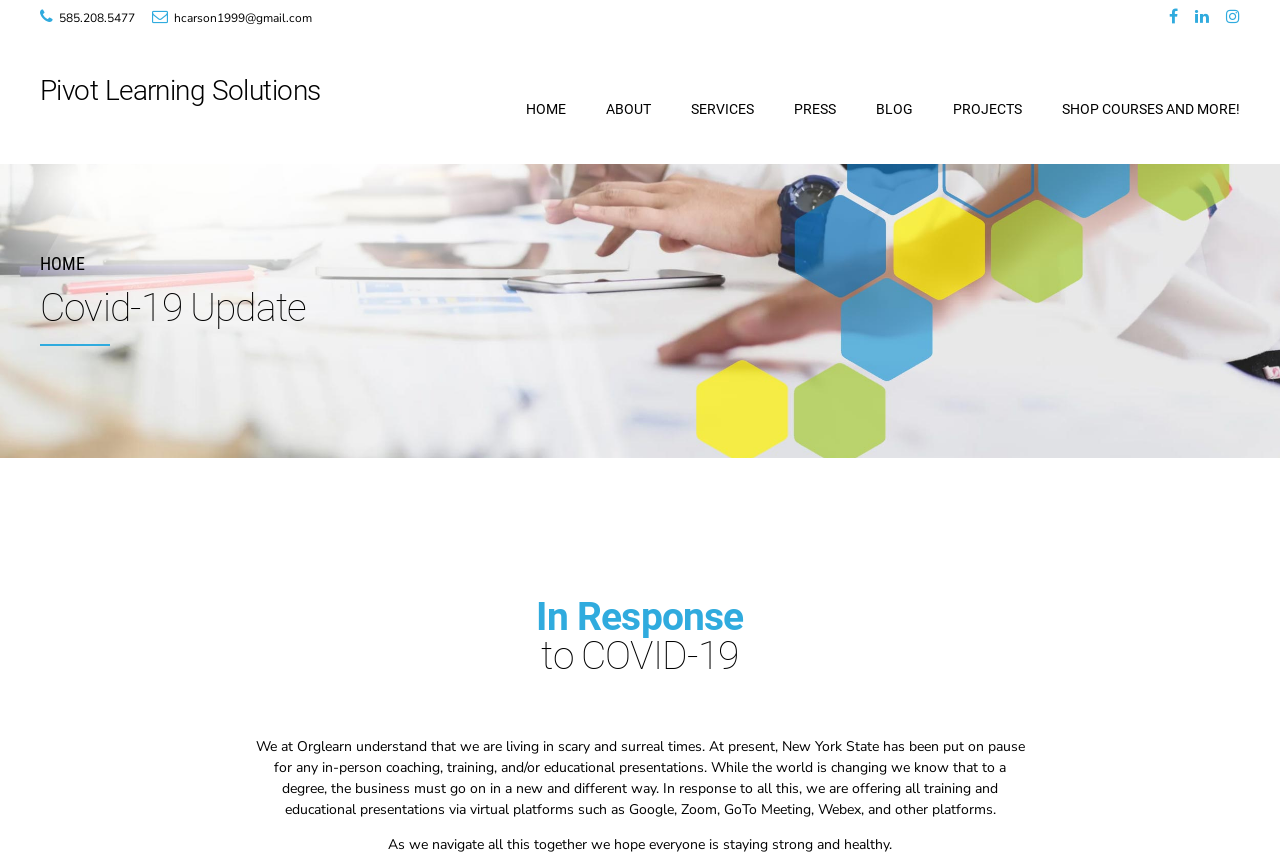Please indicate the bounding box coordinates for the clickable area to complete the following task: "View the EEOC AND DIVERSITY TRAINING service". The coordinates should be specified as four float numbers between 0 and 1, i.e., [left, top, right, bottom].

[0.524, 0.191, 0.743, 0.245]